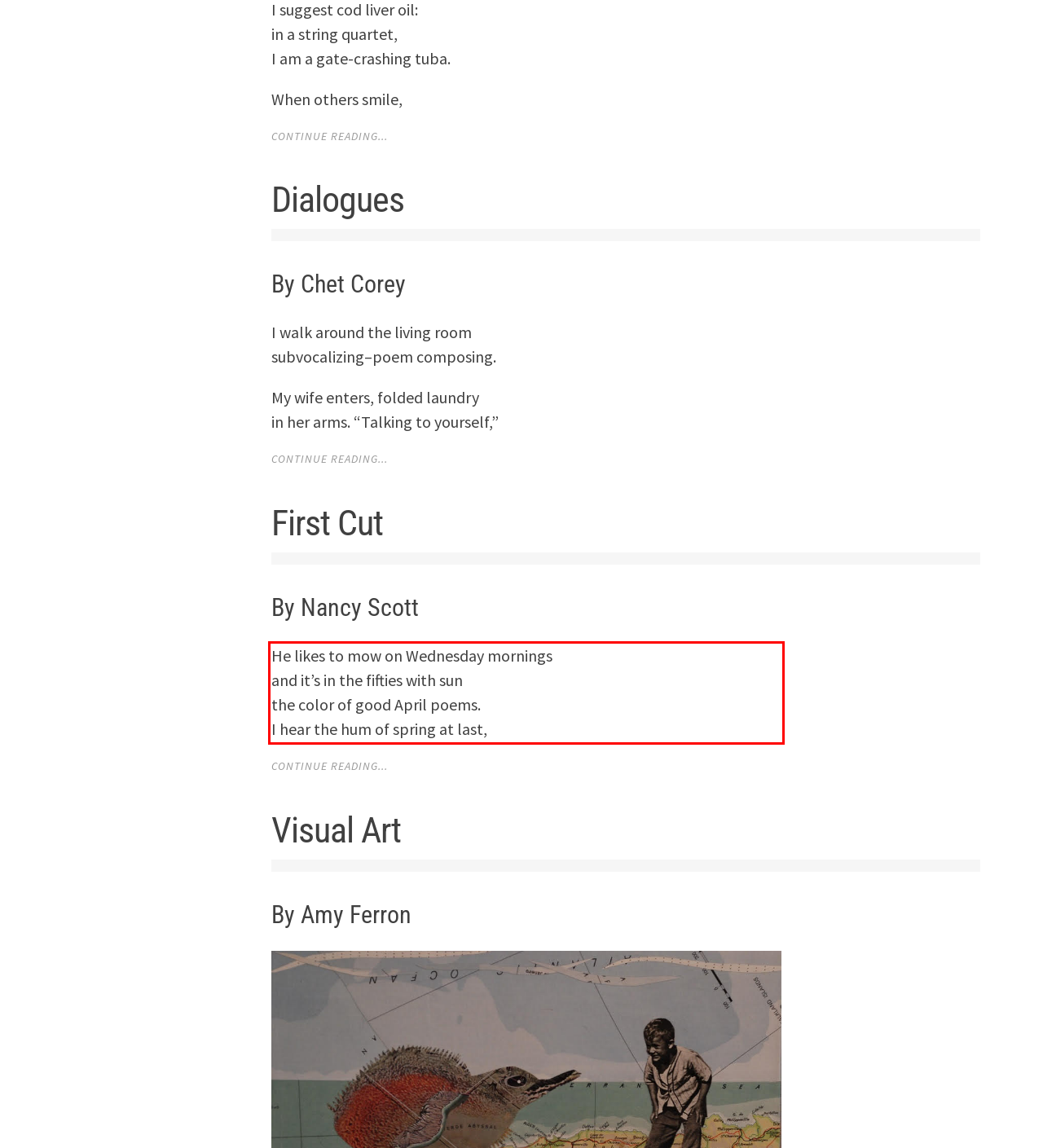There is a screenshot of a webpage with a red bounding box around a UI element. Please use OCR to extract the text within the red bounding box.

He likes to mow on Wednesday mornings and it’s in the fifties with sun the color of good April poems. I hear the hum of spring at last,